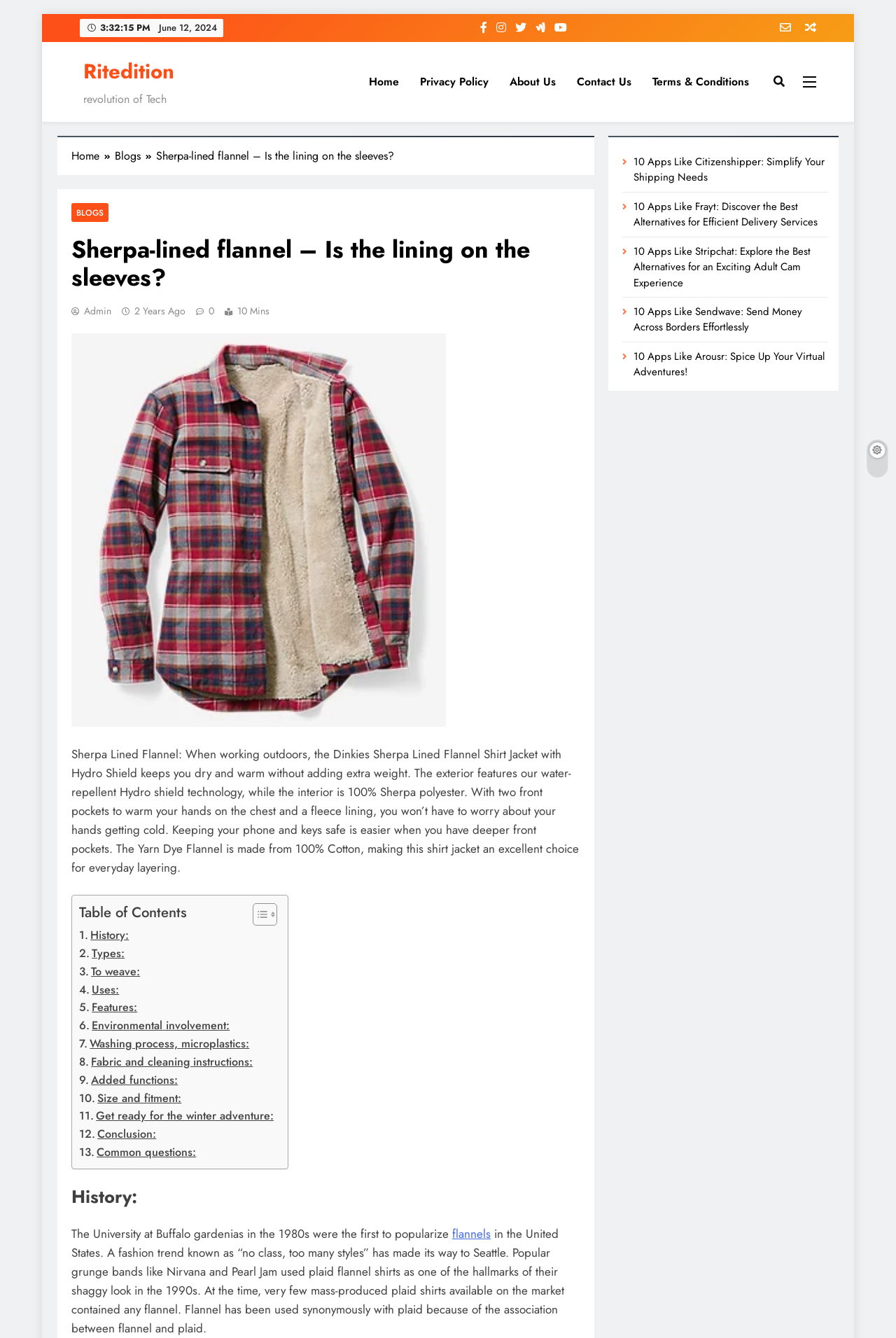Provide the bounding box coordinates of the section that needs to be clicked to accomplish the following instruction: "Read the article 'Sherpa-lined flannel – Is the lining on the sleeves?'."

[0.08, 0.176, 0.648, 0.218]